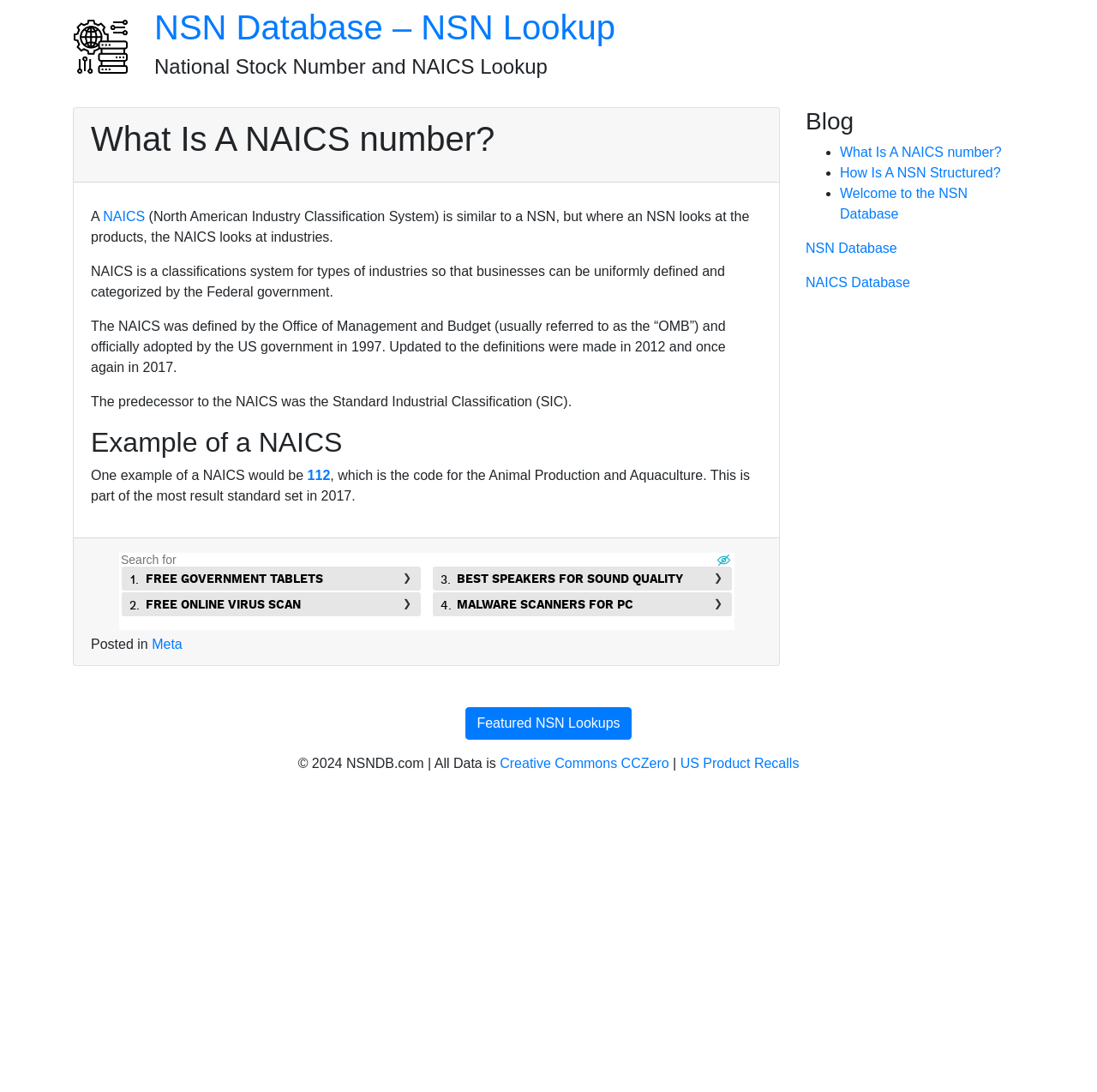Show the bounding box coordinates of the region that should be clicked to follow the instruction: "Click on the NSN Database link."

[0.141, 0.008, 0.561, 0.042]